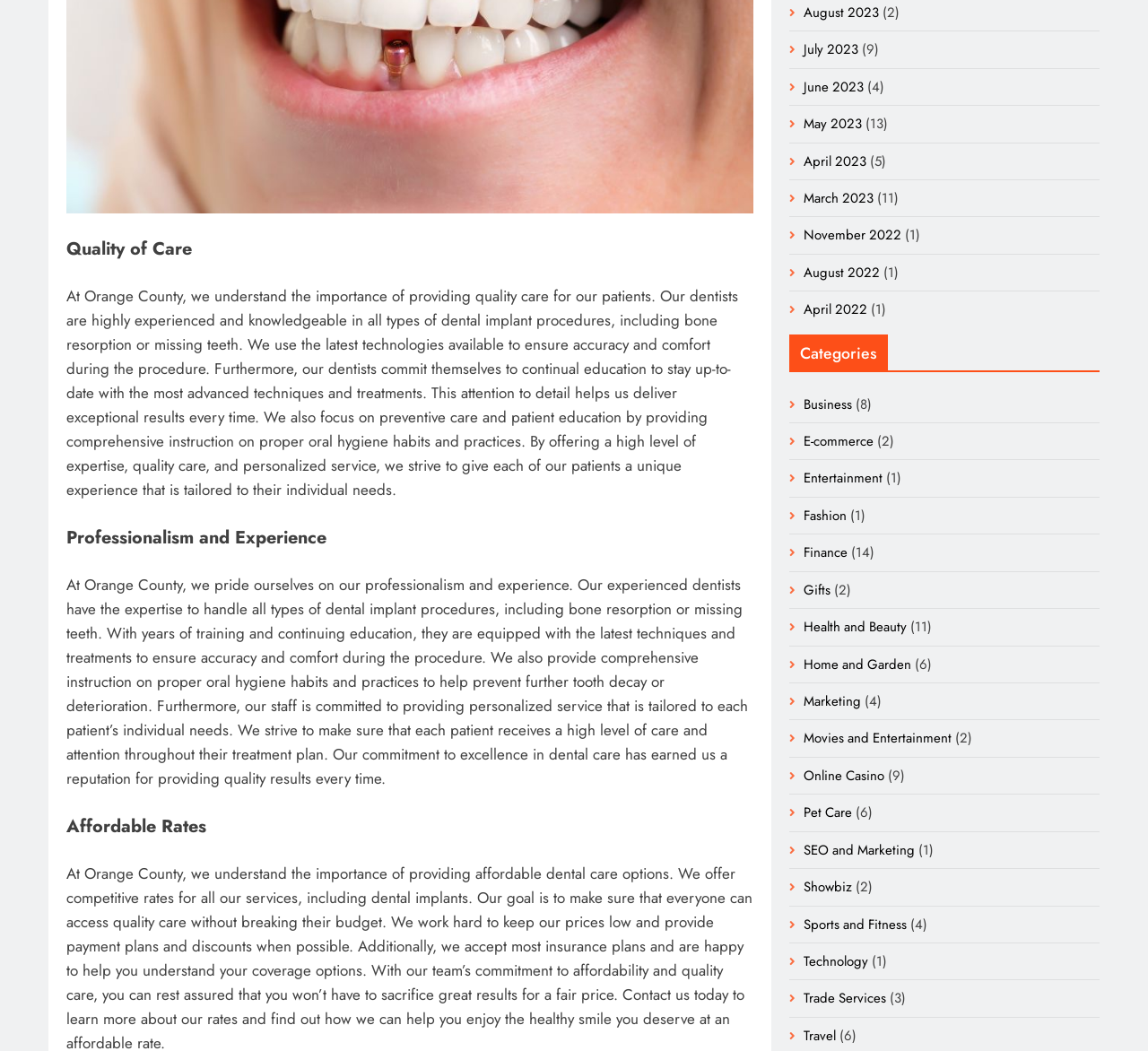Could you provide the bounding box coordinates for the portion of the screen to click to complete this instruction: "Check 'Finance' category"?

[0.7, 0.516, 0.739, 0.535]